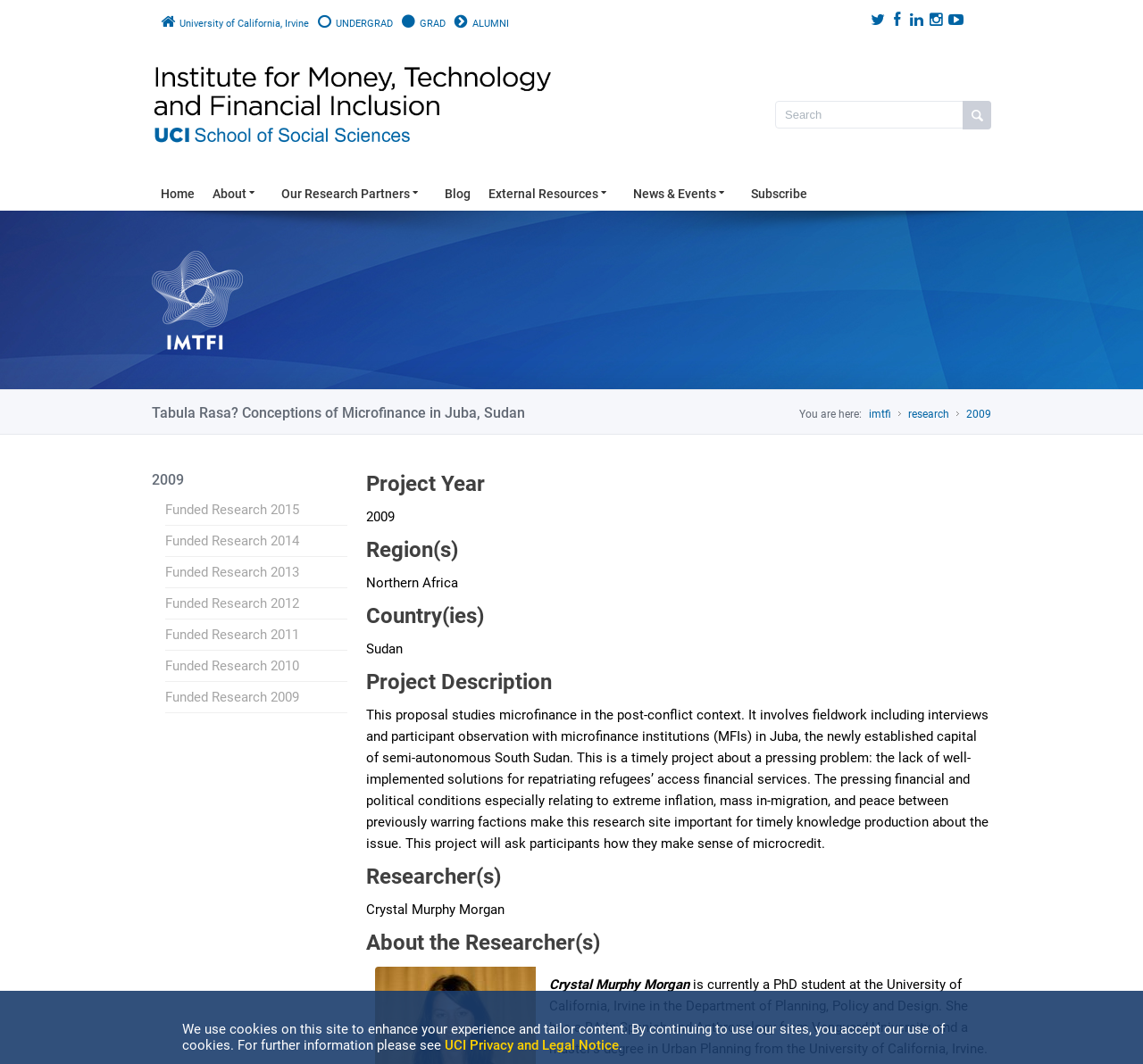Identify the bounding box for the UI element described as: "Parts & Service". Ensure the coordinates are four float numbers between 0 and 1, formatted as [left, top, right, bottom].

None